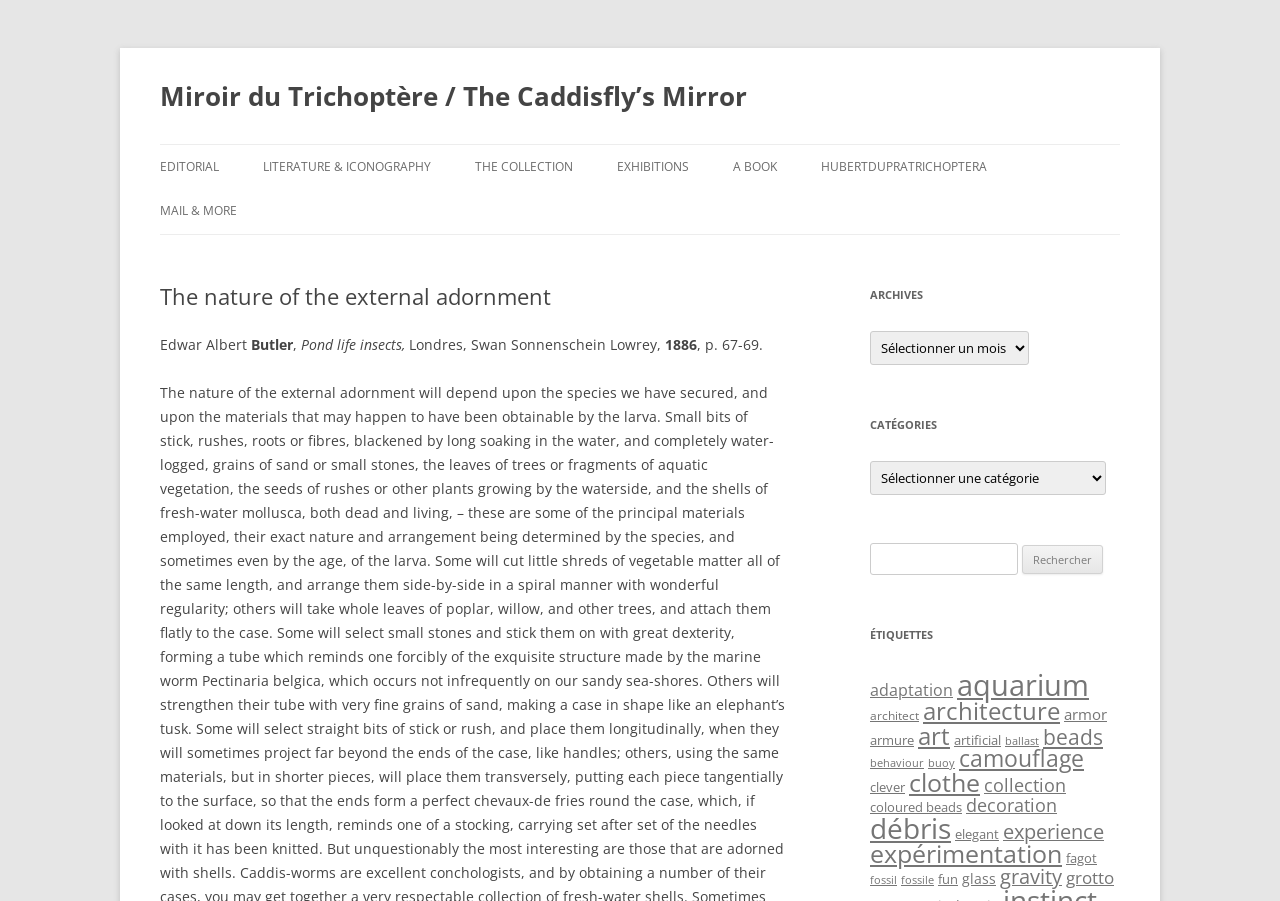Identify the bounding box coordinates for the region of the element that should be clicked to carry out the instruction: "Read about Financial Schemes for Resilient Flood Recovery". The bounding box coordinates should be four float numbers between 0 and 1, i.e., [left, top, right, bottom].

None